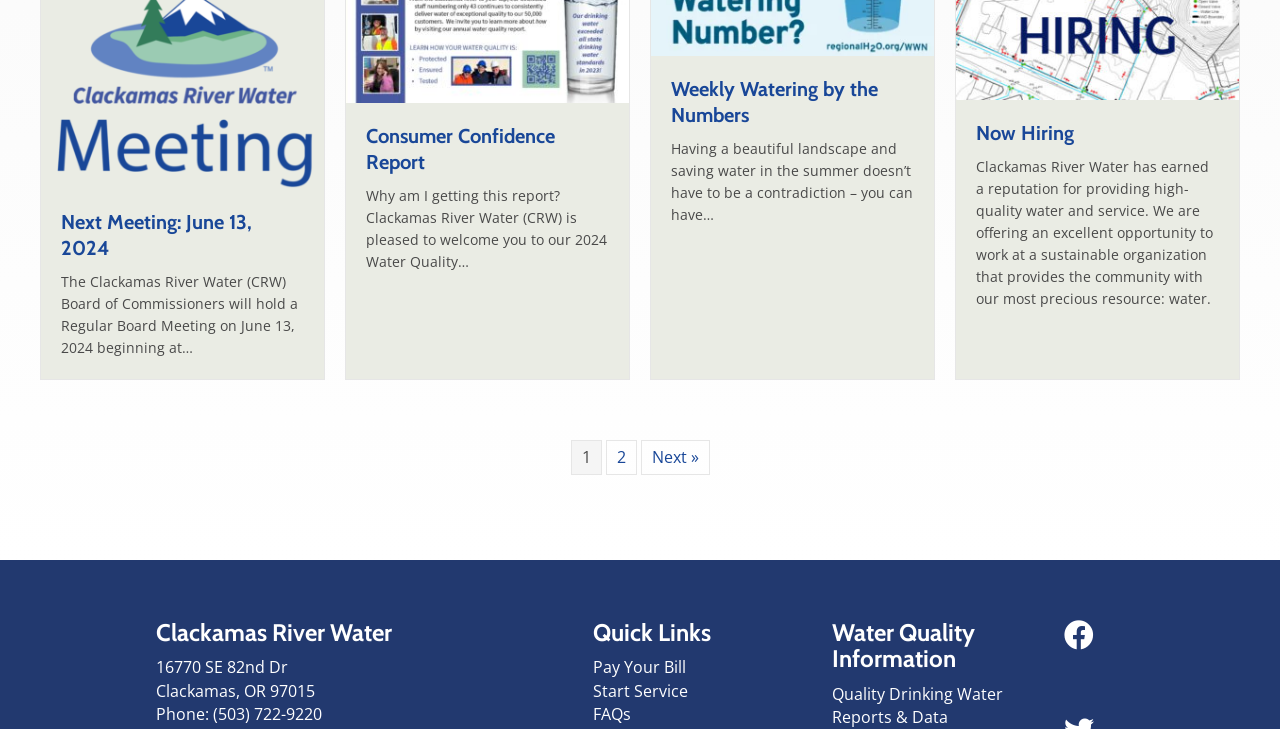Locate the UI element described by Now Hiring in the provided webpage screenshot. Return the bounding box coordinates in the format (top-left x, top-left y, bottom-right x, bottom-right y), ensuring all values are between 0 and 1.

[0.762, 0.166, 0.839, 0.199]